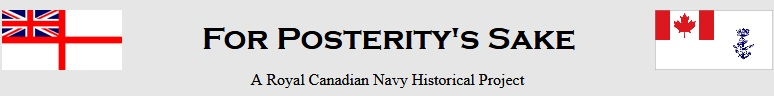Provide a thorough description of the image presented.

The image showcases the header for the website "For Posterity's Sake," a project dedicated to preserving the history of the Royal Canadian Navy. Featured prominently is the project title in bold, elegant typography, symbolizing its historical significance. Accompanying the title are two flags: the Canadian flag representing Canada's naval heritage, and the British flag, indicating the historical connection with the Royal Navy. Below the title, a subtitle reads "A Royal Canadian Navy Historical Project," further emphasizing the website's purpose of documenting and honoring the contributions of sailors and their stories. The background is subtly gray, enhancing the visual focus on the text and flags, creating an impactful introduction to the project.